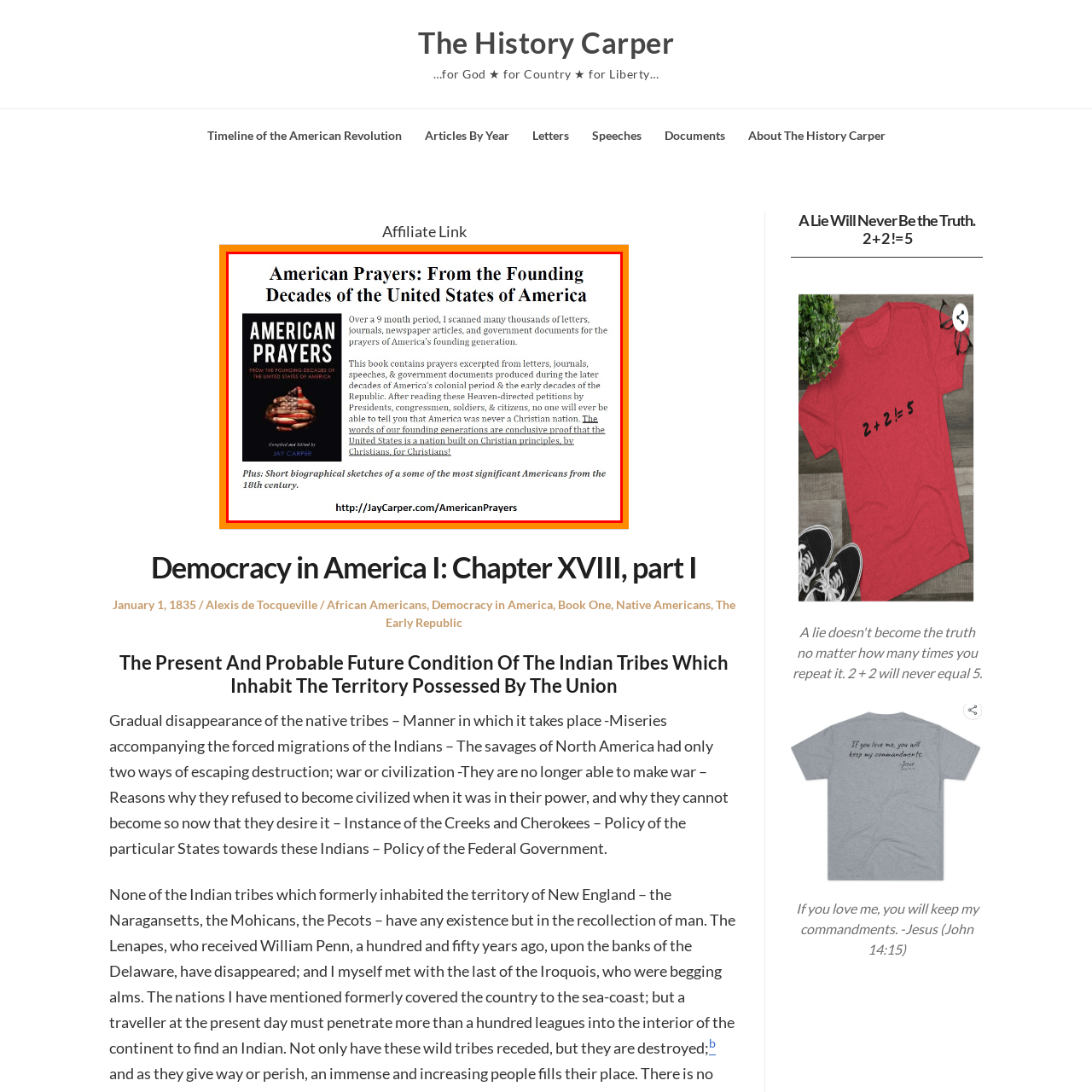Give a detailed narrative of the image enclosed by the red box.

The image showcases the cover of the book titled "American Prayers: From the Founding Decades of the United States of America" by Jay Carper. The cover features a prominent title on a dark background, emphasizing the historical significance of the content. Accompanying the title is a brief description that highlights the author's extensive research over a nine-month period, during which thousands of letters, journals, newspapers, and government documents were scanned. 

The text further explains that the book includes excerpts of prayers and communications from early American leaders, asserting that the foundational principles of the nation were rooted in Christian values. Additionally, the cover offers a note about the inclusion of biographical sketches of notable figures from the 18th century, elaborating on the book's aim to reflect America’s Christian heritage. A website link for additional information is also provided at the bottom.